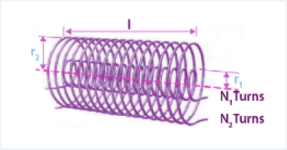How many turns does solenoid S1 have?
Ensure your answer is thorough and detailed.

The inner solenoid, labeled as S1, has a smaller radius r1 and contains N1 turns, as depicted in the image.